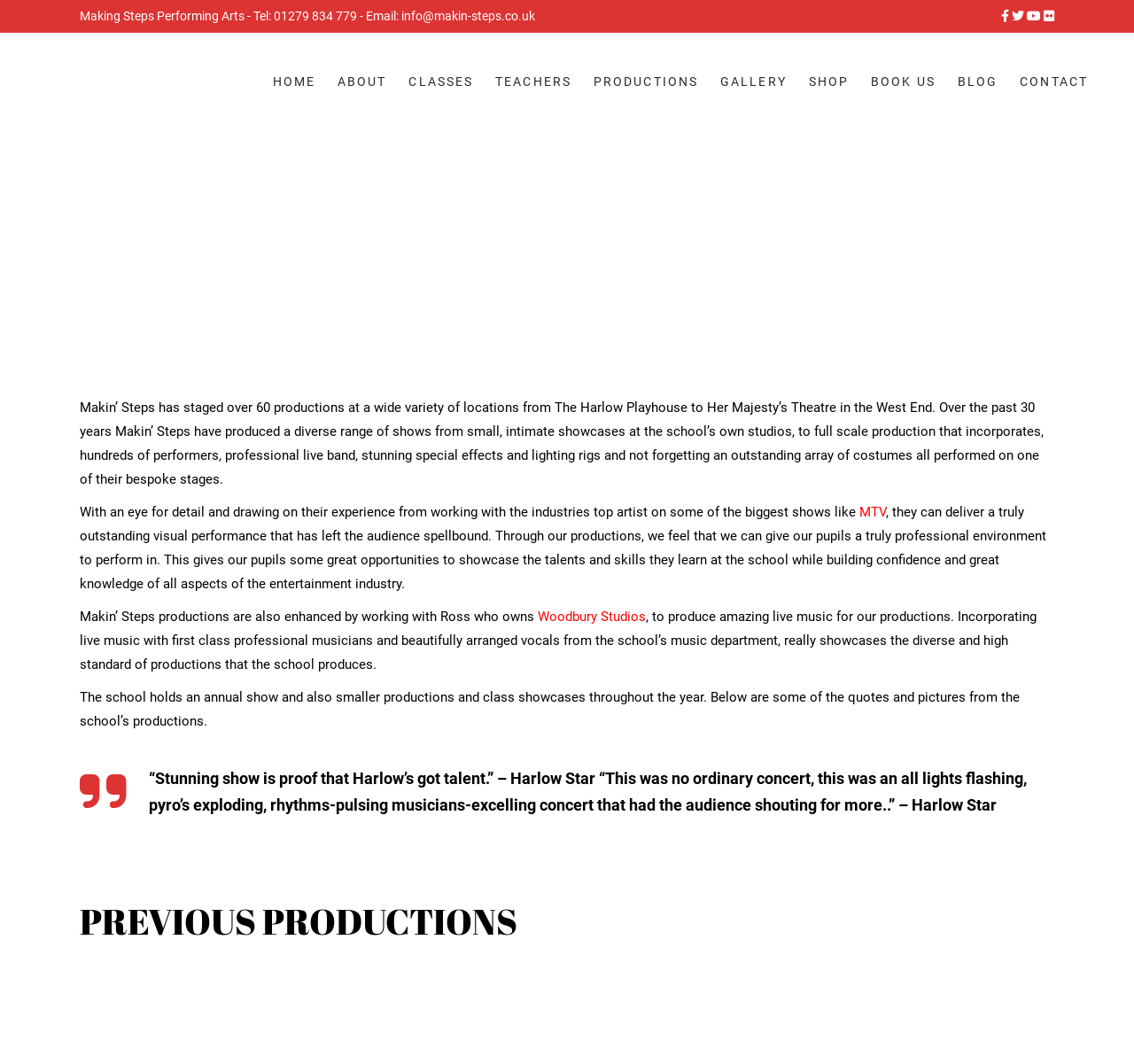Identify the bounding box coordinates for the region to click in order to carry out this instruction: "Click the PRODUCTIONS link". Provide the coordinates using four float numbers between 0 and 1, formatted as [left, top, right, bottom].

[0.513, 0.031, 0.625, 0.122]